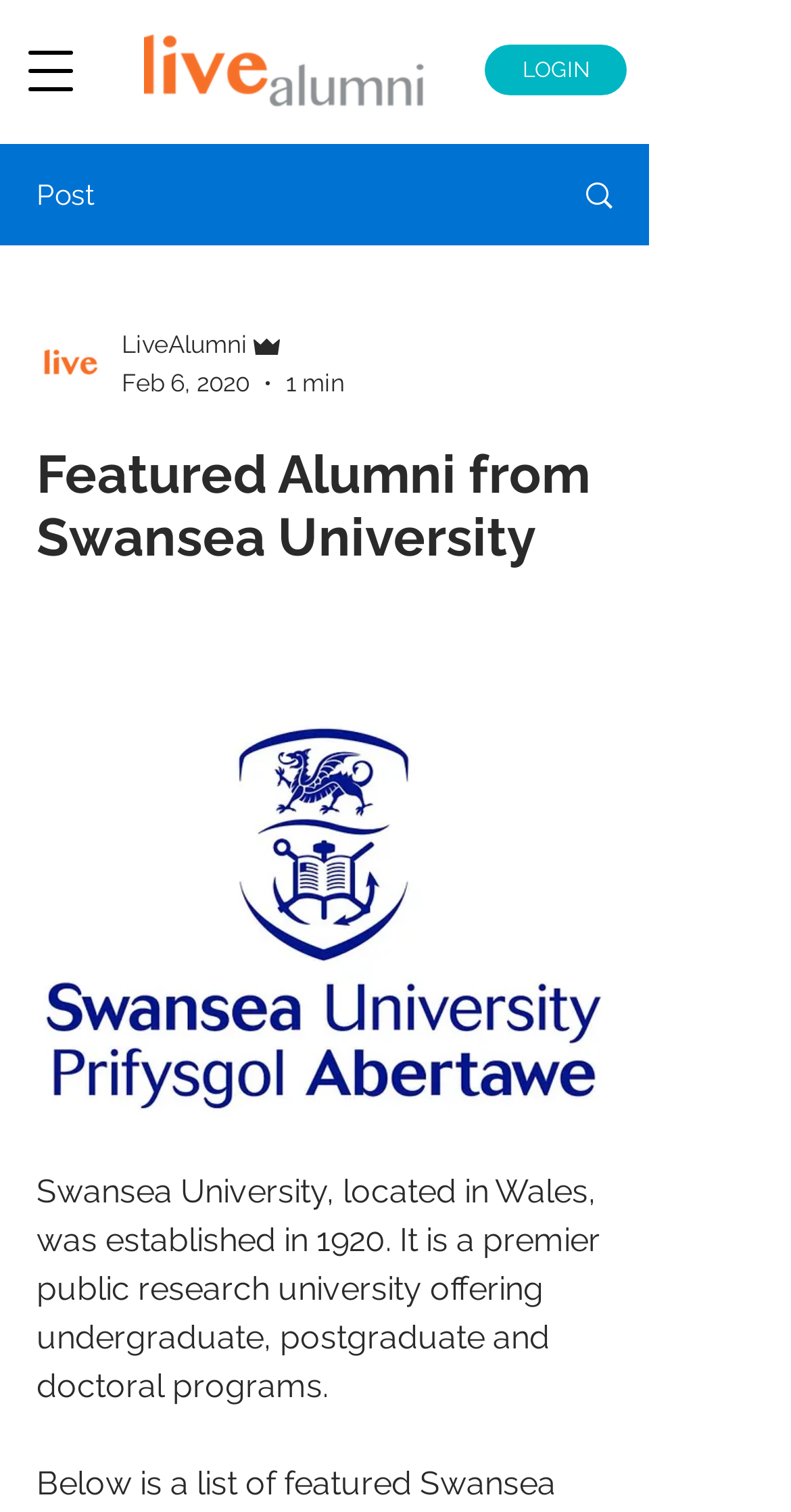Answer the following inquiry with a single word or phrase:
When was Swansea University established?

1920